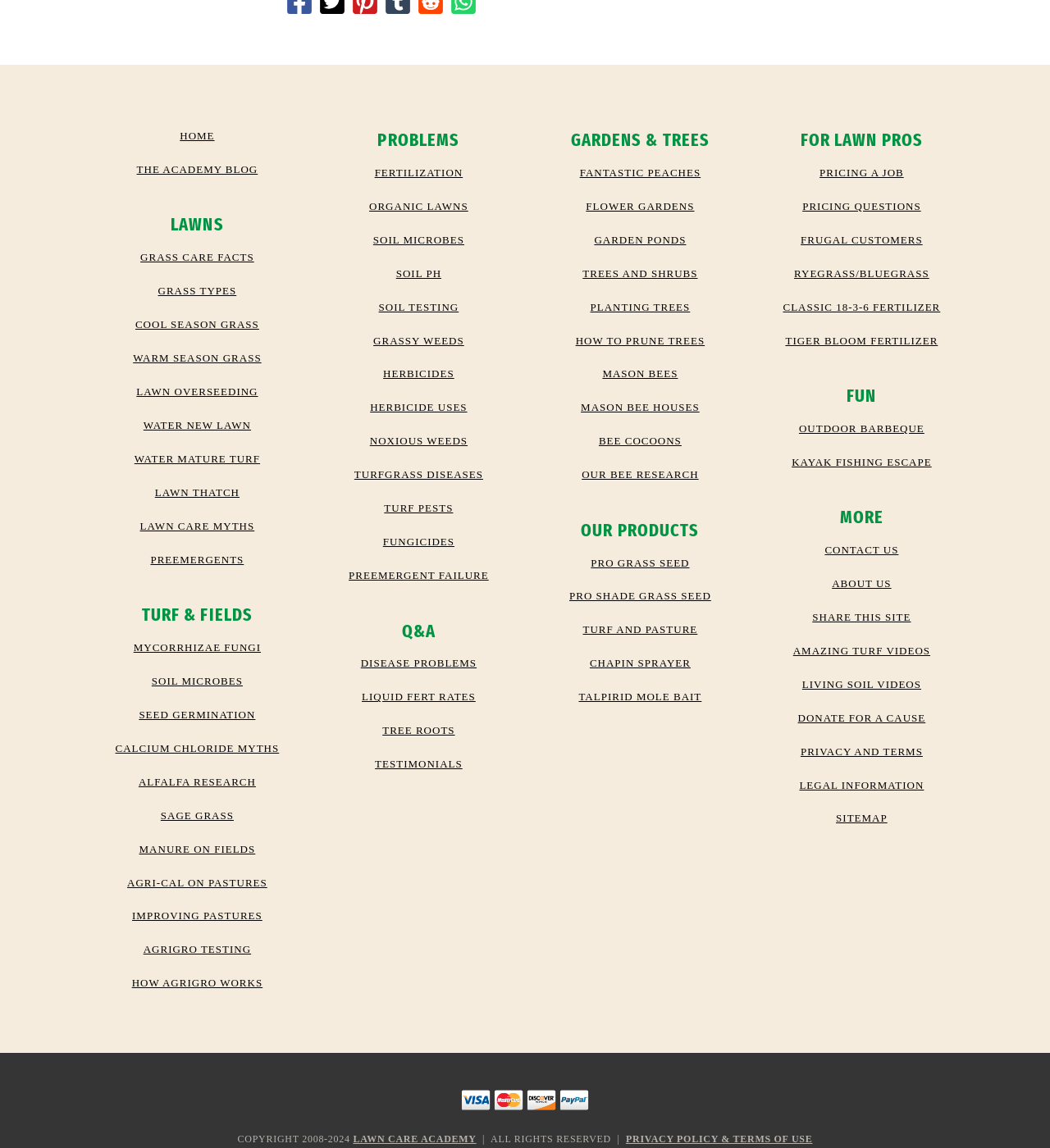What is the main topic of the 'LAWNS' section?
Answer the question with a single word or phrase by looking at the picture.

Grass care